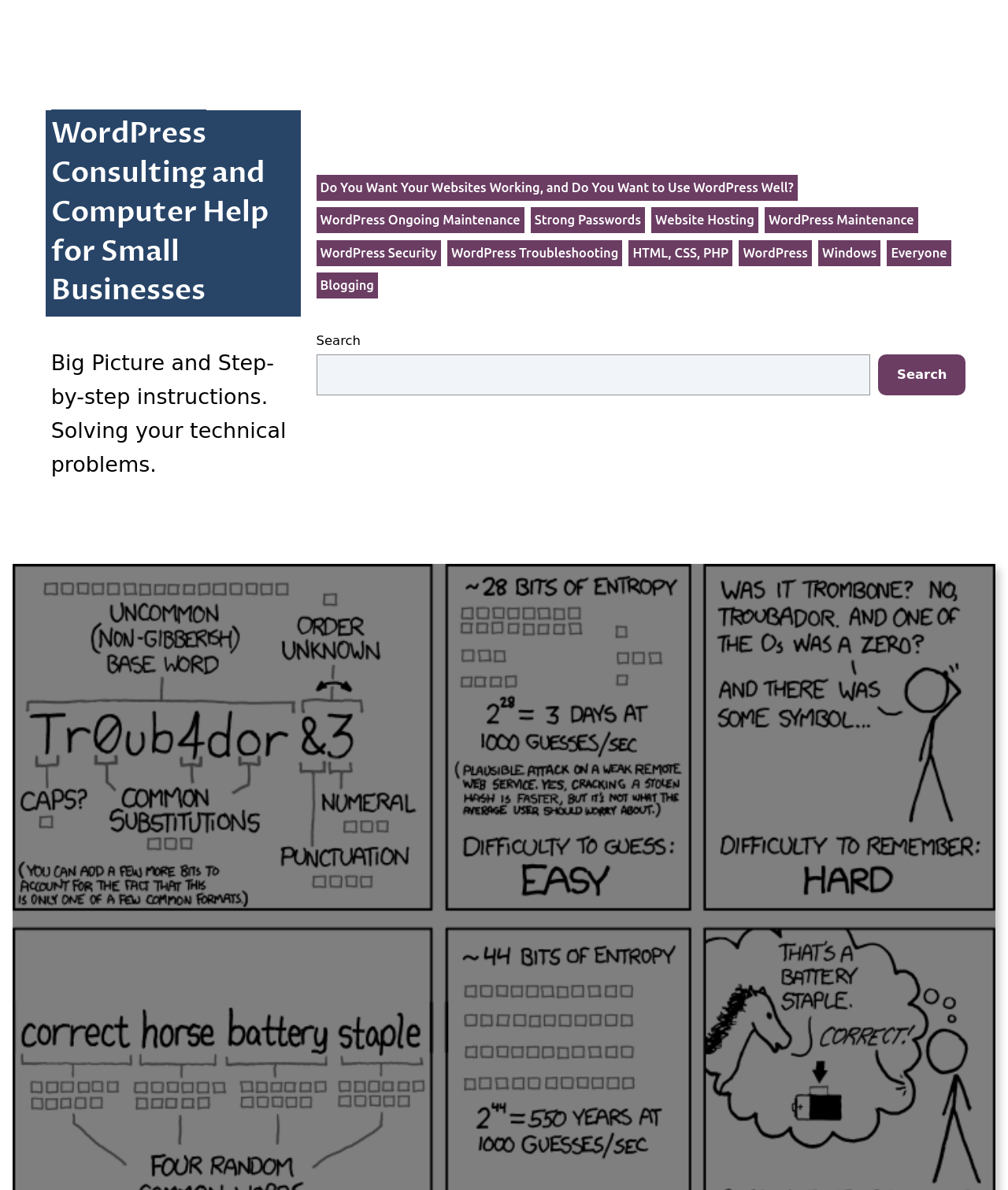Pinpoint the bounding box coordinates of the clickable area needed to execute the instruction: "View 'Parliamentary rules changed to expedite budget approval'". The coordinates should be specified as four float numbers between 0 and 1, i.e., [left, top, right, bottom].

None